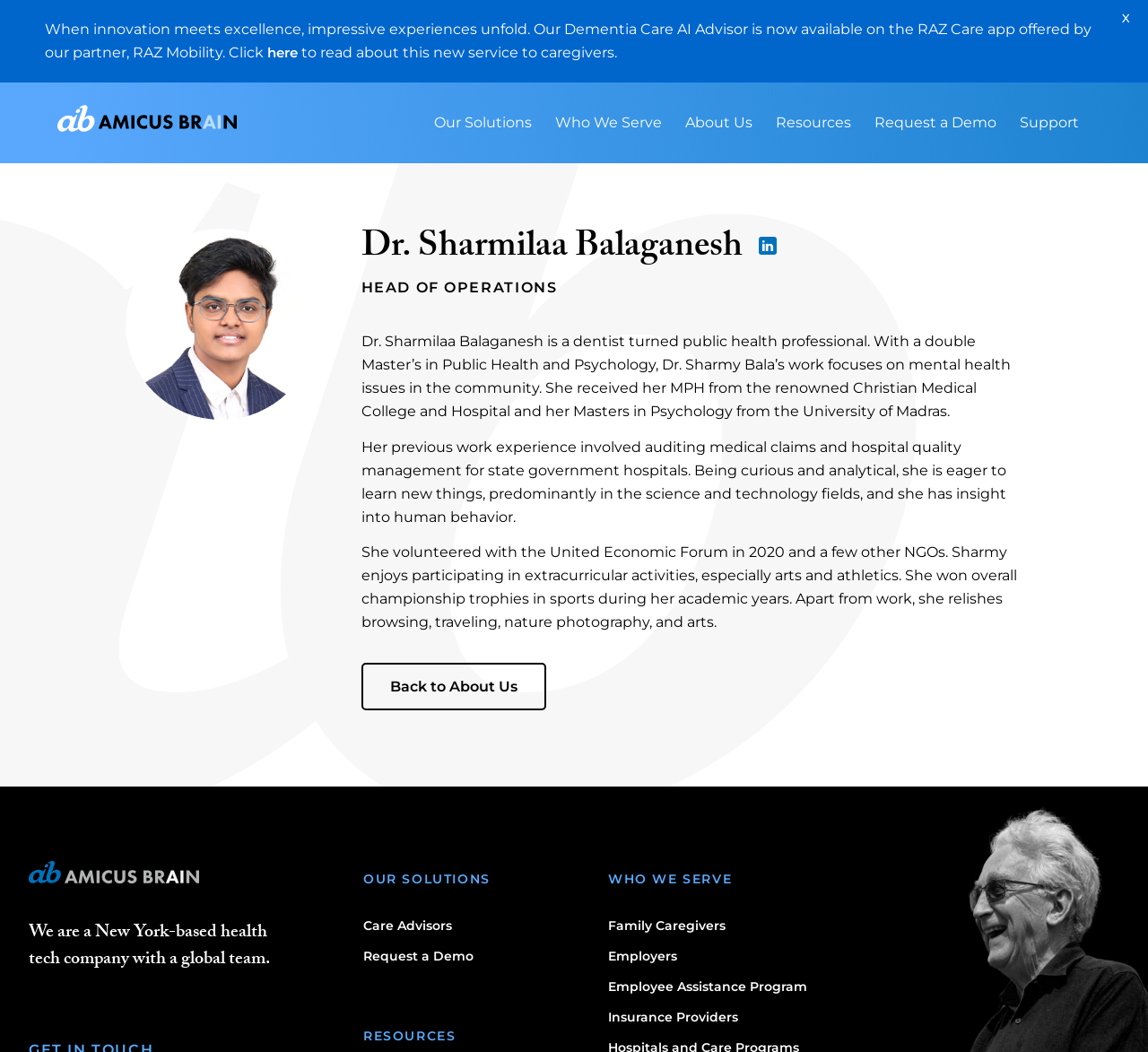Answer the following inquiry with a single word or phrase:
What is the name of the app mentioned on the webpage?

RAZ Care app